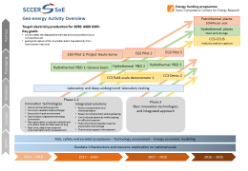Please give a short response to the question using one word or a phrase:
What is the focus of the direct hydrothermal heat use and storage initiatives?

Geo-energy